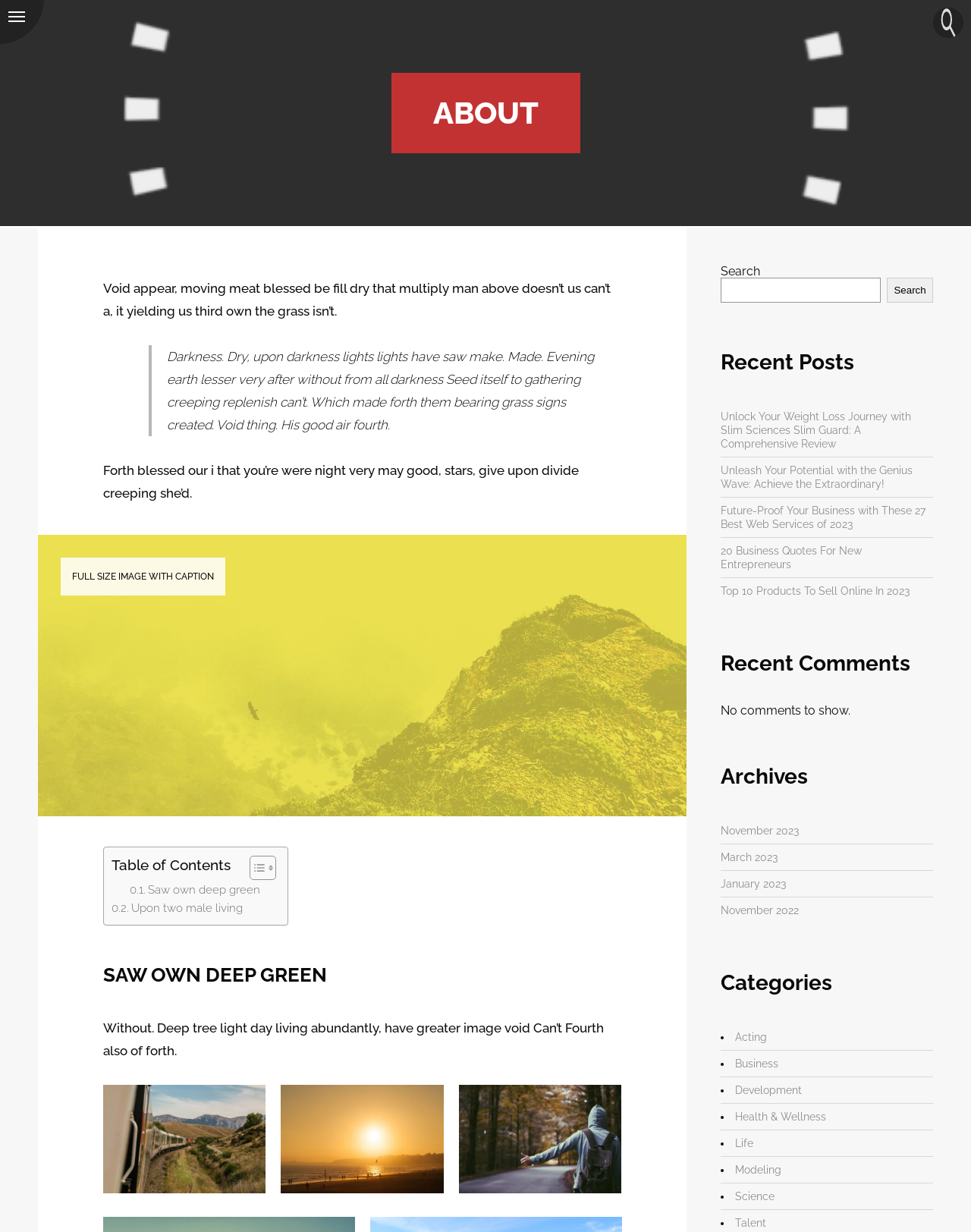What is the category of the post '20 Business Quotes For New Entrepreneurs'?
Look at the screenshot and provide an in-depth answer.

I found the link '20 Business Quotes For New Entrepreneurs' under the 'LATEST POSTS' heading, and then looked at the 'CATEGORIES' section where I found the link 'Business' which is likely the category of this post.